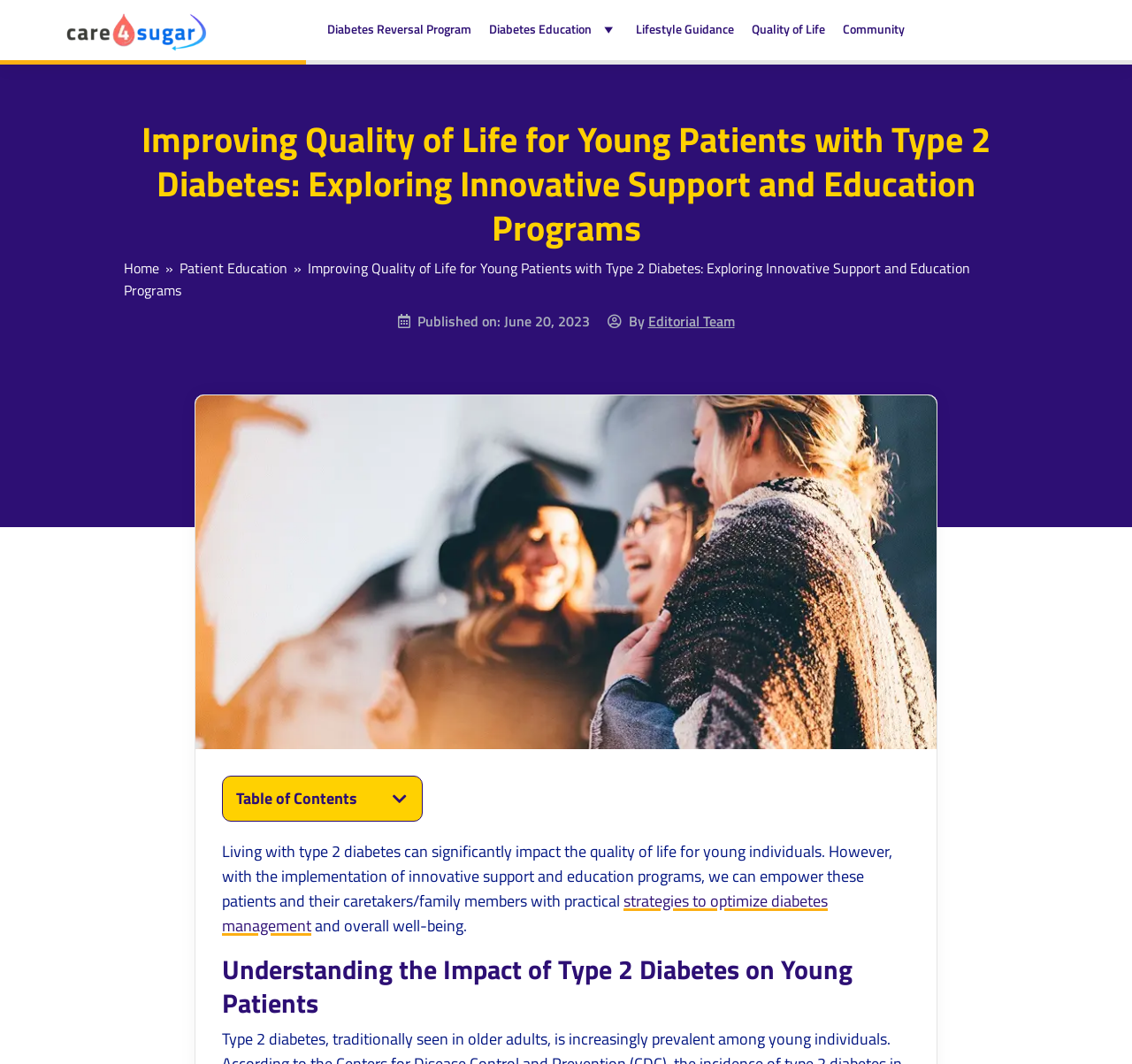Give the bounding box coordinates for the element described by: "Diabetes Education".

[0.432, 0.016, 0.546, 0.041]